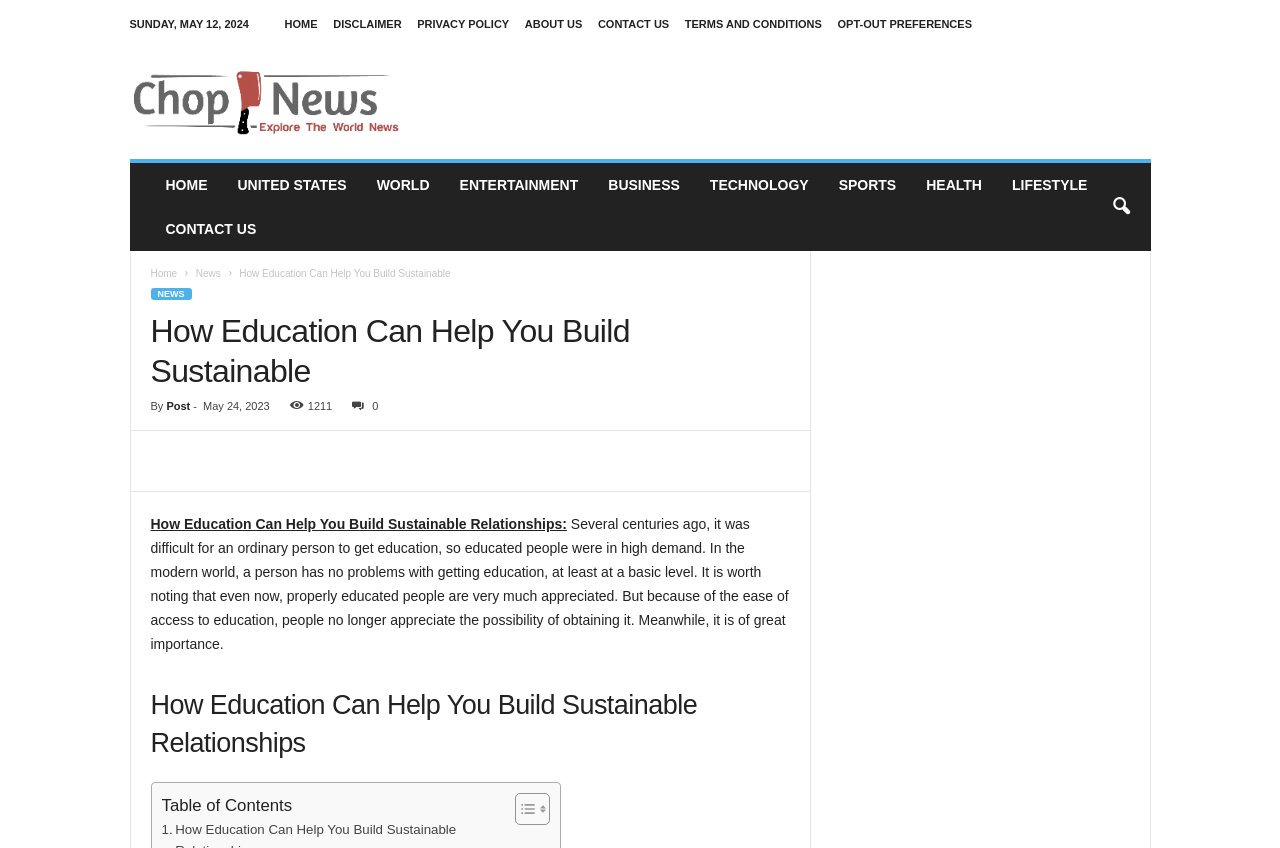What is the date displayed at the top of the webpage?
Provide a detailed answer to the question using information from the image.

I found the date by looking at the top of the webpage, where it is displayed in a prominent position. The exact date is SUNDAY, MAY 12, 2024.